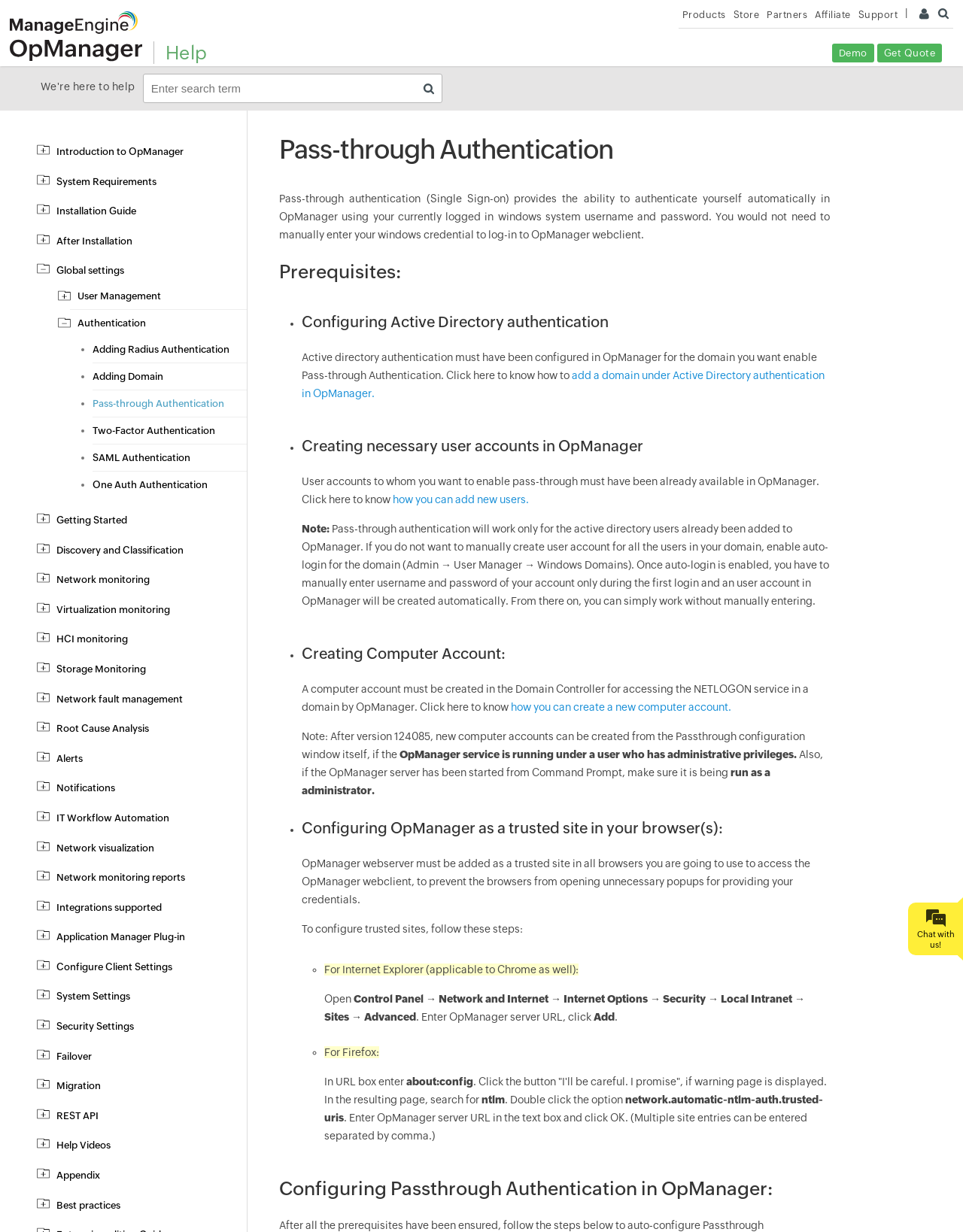Please provide a short answer using a single word or phrase for the question:
What is the benefit of enabling auto-login for the domain?

No need to manually create user accounts